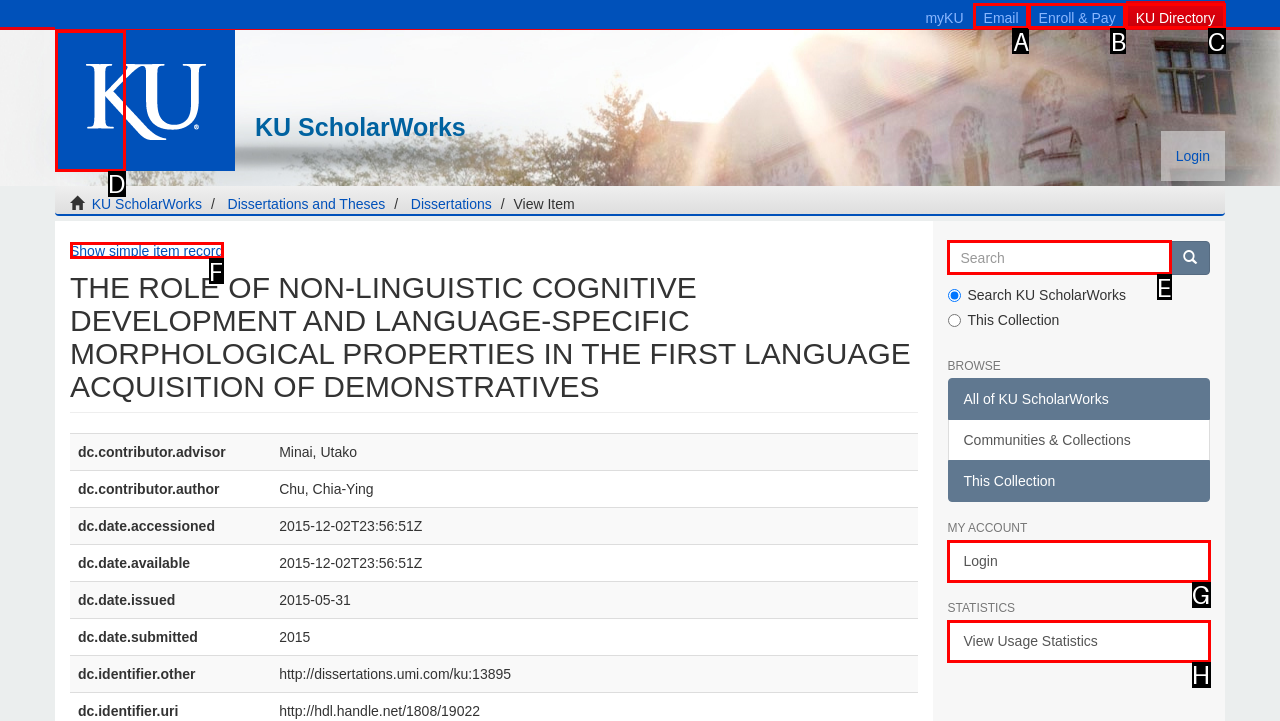Tell me which letter corresponds to the UI element that should be clicked to fulfill this instruction: Search in KU ScholarWorks
Answer using the letter of the chosen option directly.

E